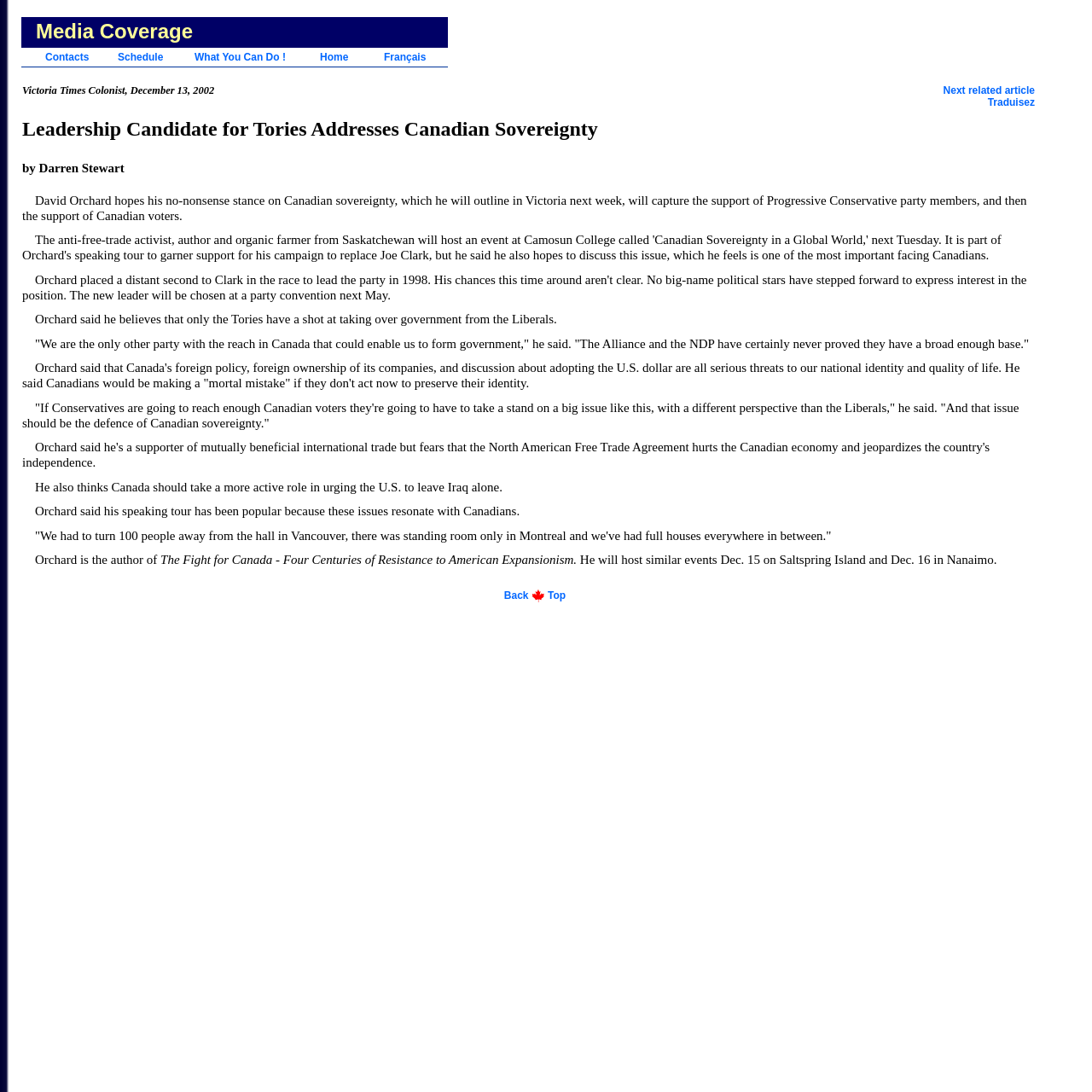What is the topic of David Orchard's speaking tour?
Answer the question with a detailed explanation, including all necessary information.

According to the article, David Orchard is on a speaking tour to discuss the issue of Canadian sovereignty, which he believes is one of the most important facing Canadians.